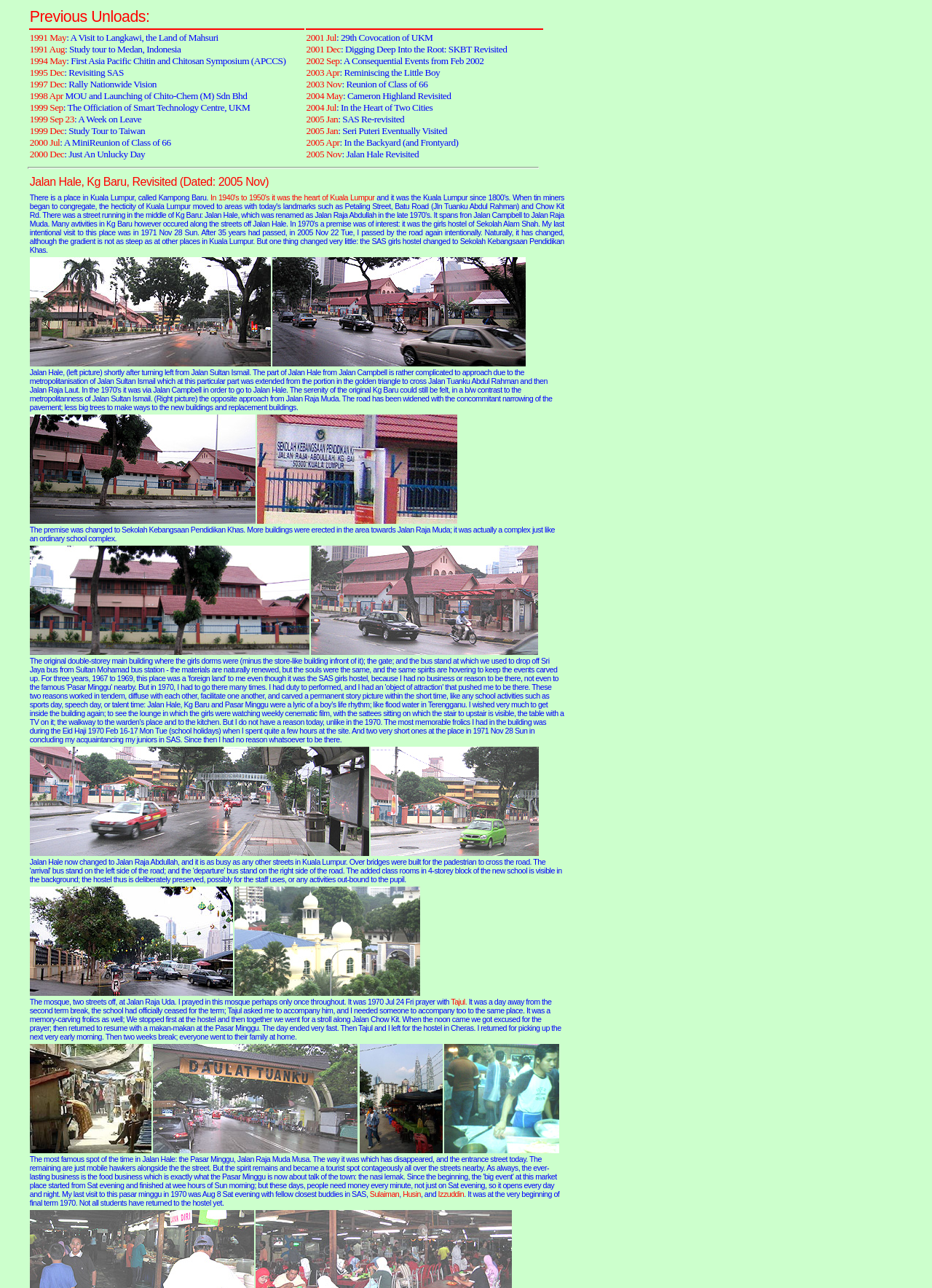Give a one-word or phrase response to the following question: What is the name of the street mentioned in the webpage?

Jalan Hale